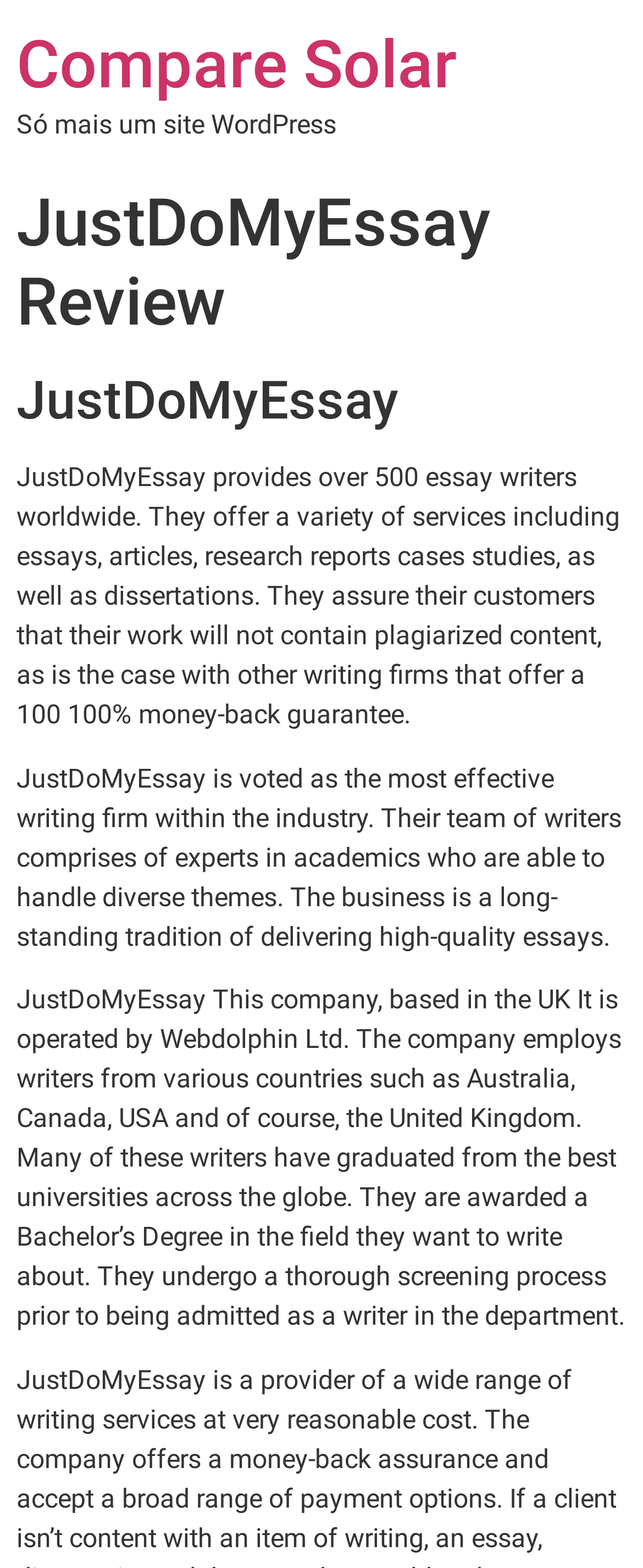What is the qualification of JustDoMyEssay writers?
Using the image, respond with a single word or phrase.

Bachelor's Degree